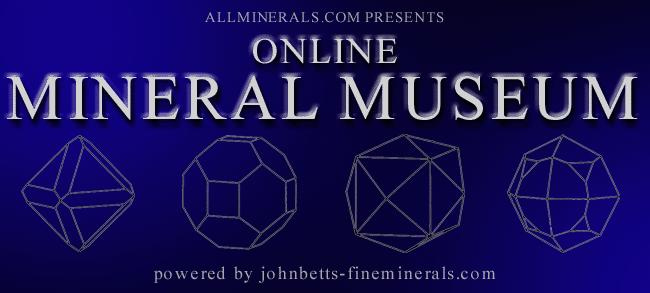Use a single word or phrase to answer this question: 
What is the font style of the main title?

bold, modern